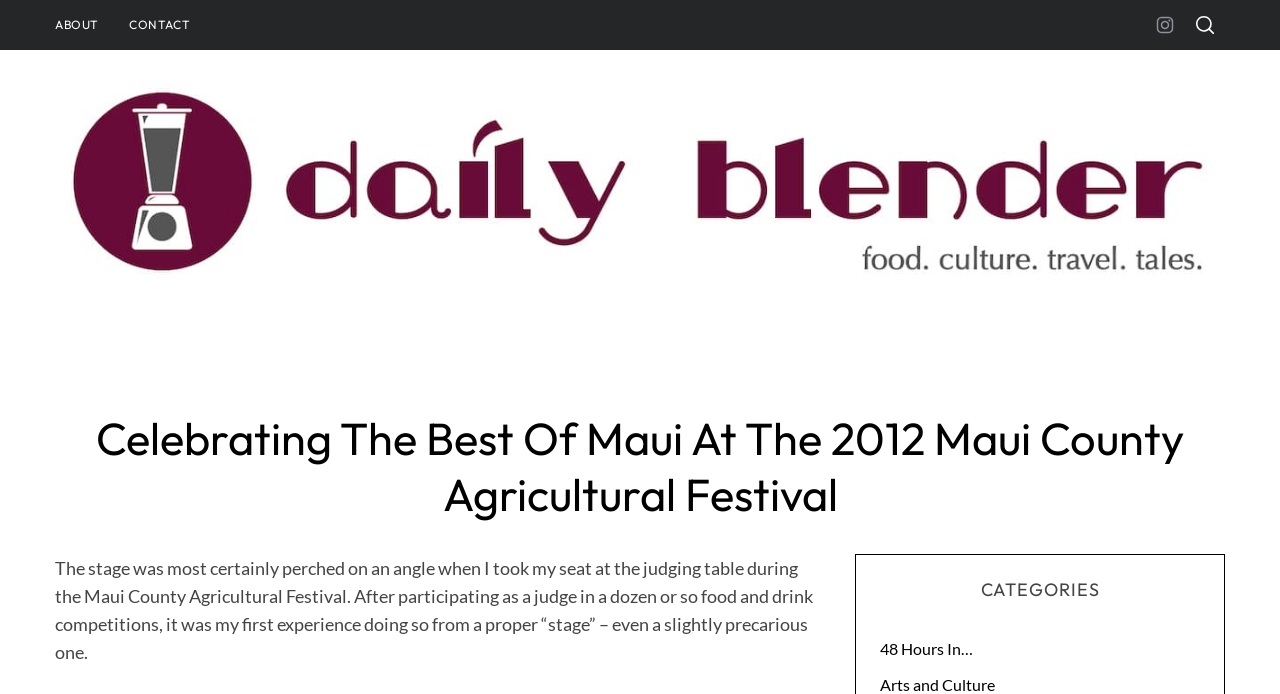What is the author's role in the festival?
Please provide a detailed and comprehensive answer to the question.

The author mentions 'After participating as a judge in a dozen or so food and drink competitions, it was my first experience doing so from a proper “stage”', indicating that the author is a judge in the festival.